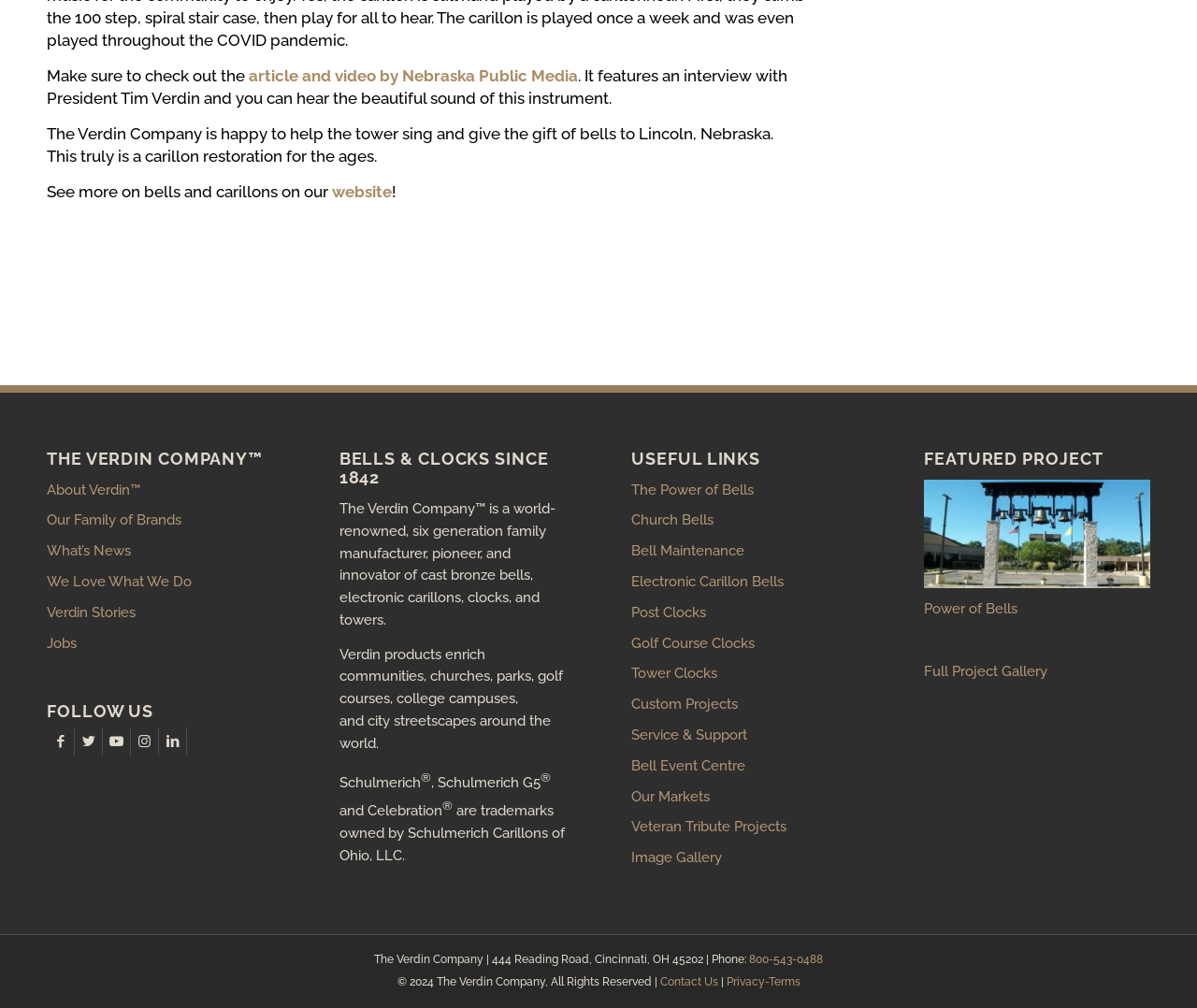What is the name of the company's family of brands?
Use the information from the screenshot to give a comprehensive response to the question.

The name of the company's family of brands can be found in the text 'Schulmerich' which is mentioned as a trademark owned by Schulmerich Carillons of Ohio, LLC